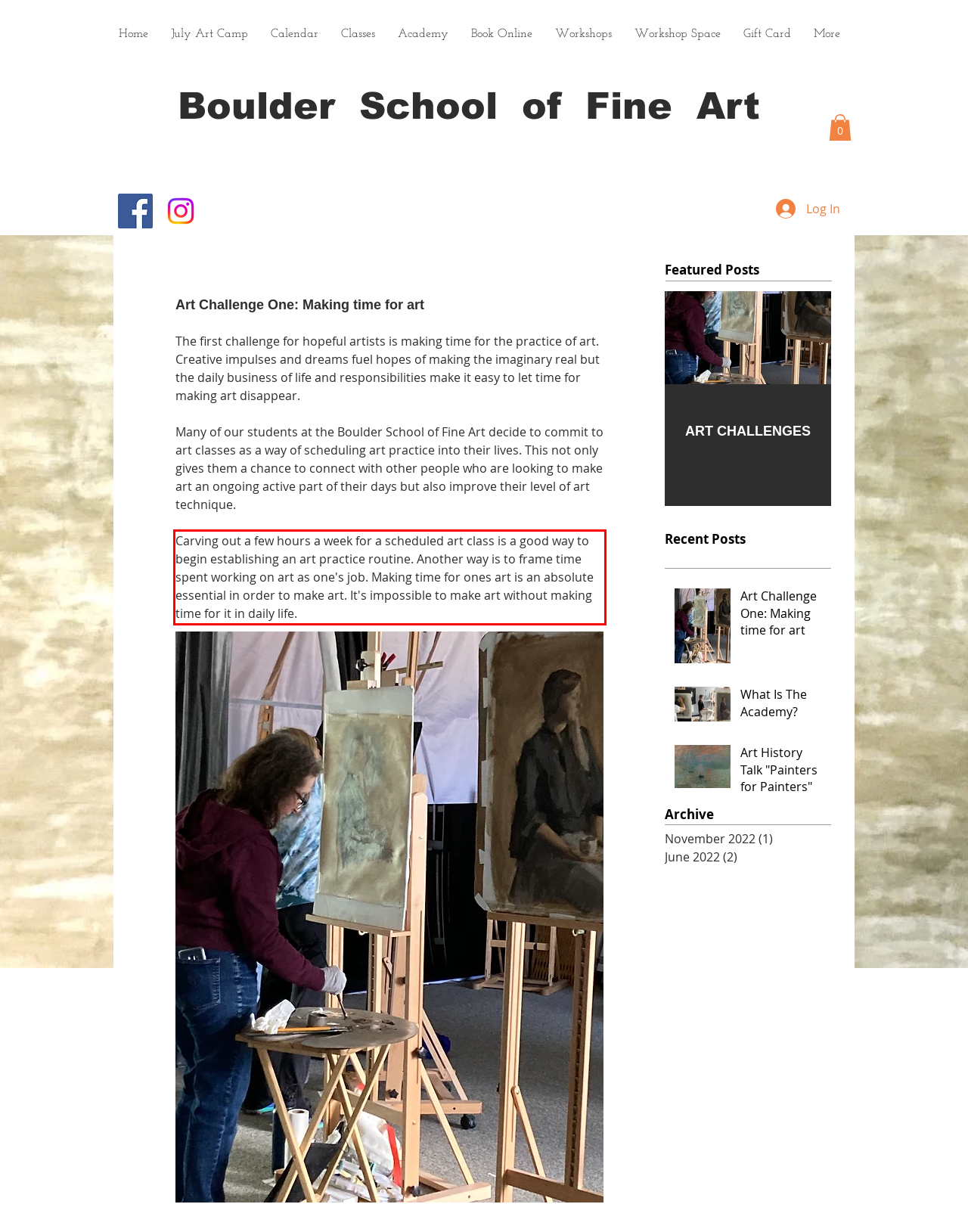Within the screenshot of a webpage, identify the red bounding box and perform OCR to capture the text content it contains.

Carving out a few hours a week for a scheduled art class is a good way to begin establishing an art practice routine. Another way is to frame time spent working on art as one's job. Making time for ones art is an absolute essential in order to make art. It's impossible to make art without making time for it in daily life.